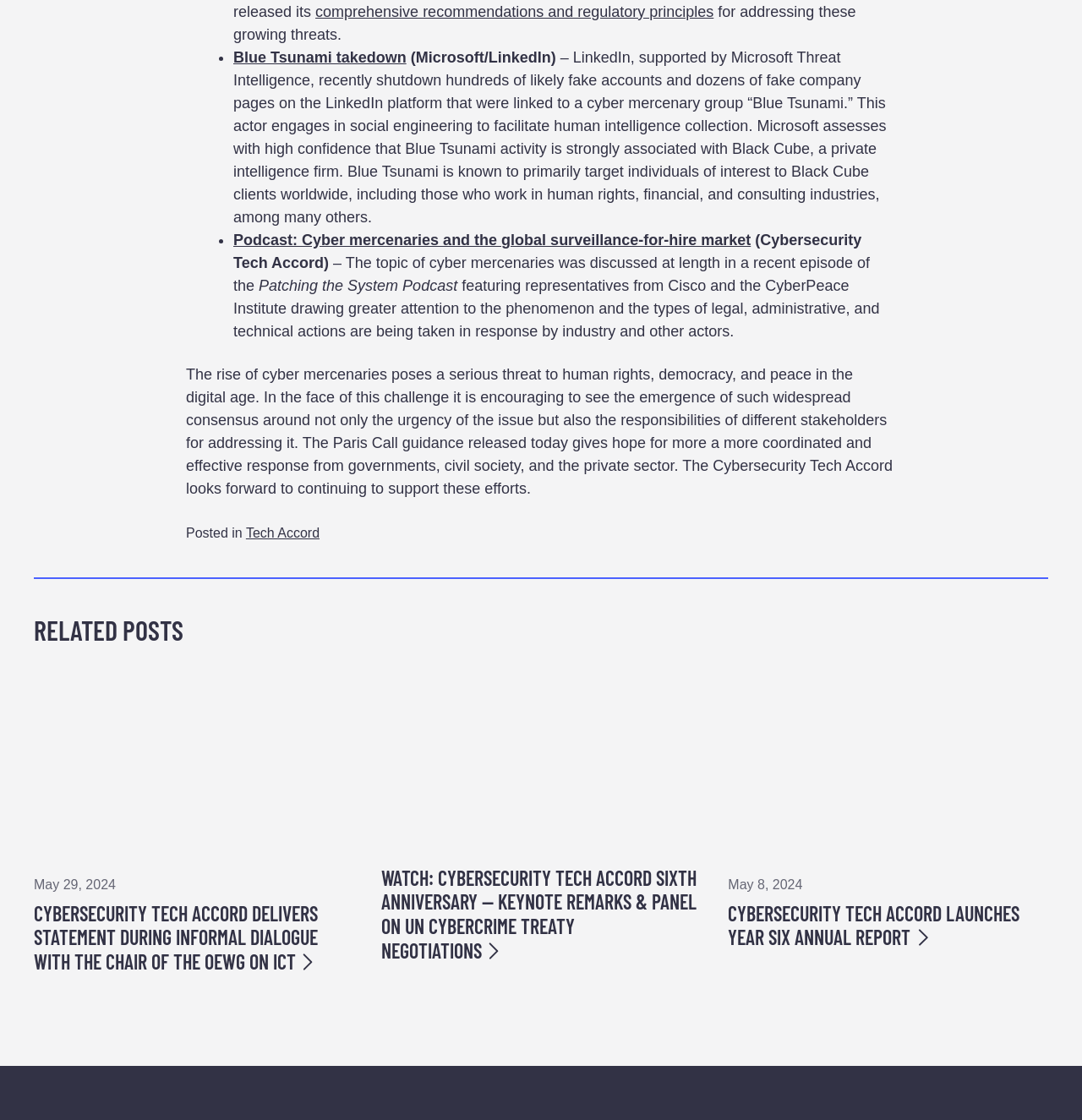Please identify the bounding box coordinates of the clickable area that will fulfill the following instruction: "Check the latest advisory notes". The coordinates should be in the format of four float numbers between 0 and 1, i.e., [left, top, right, bottom].

None